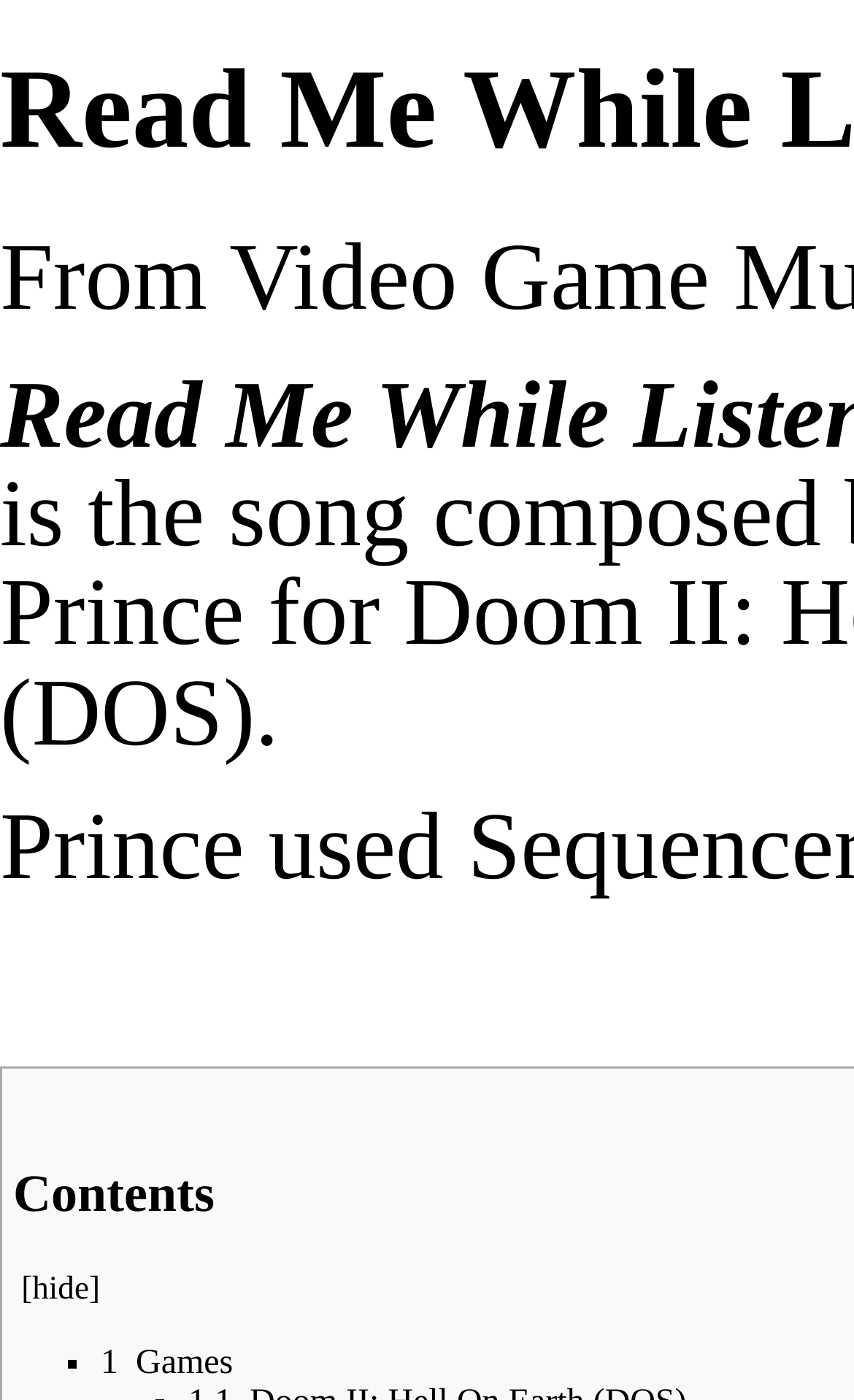What is the punctuation mark after the word 'Prince used'?
Respond with a short answer, either a single word or a phrase, based on the image.

.